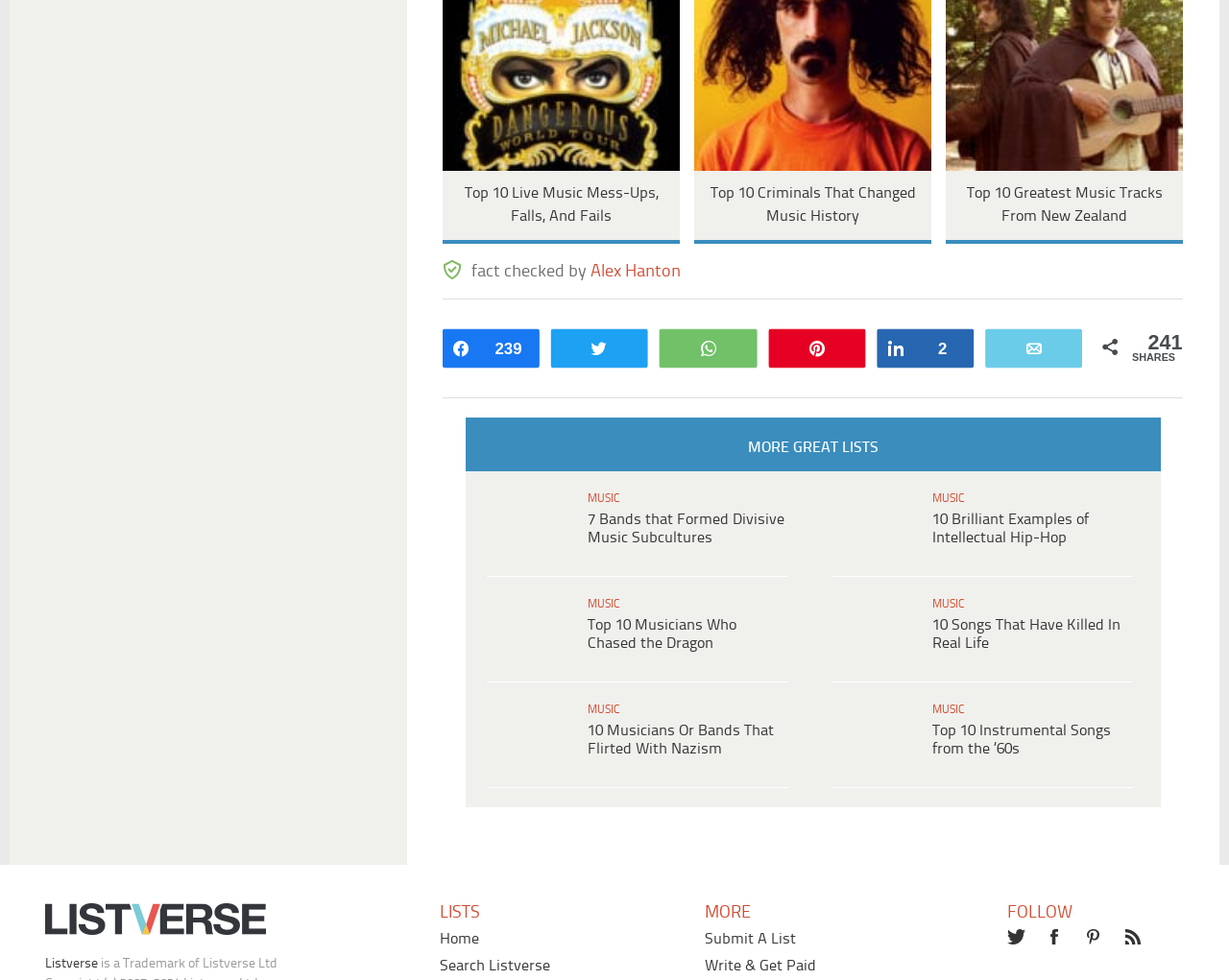Find the bounding box coordinates of the element to click in order to complete this instruction: "Send an email to sales". The bounding box coordinates must be four float numbers between 0 and 1, denoted as [left, top, right, bottom].

None